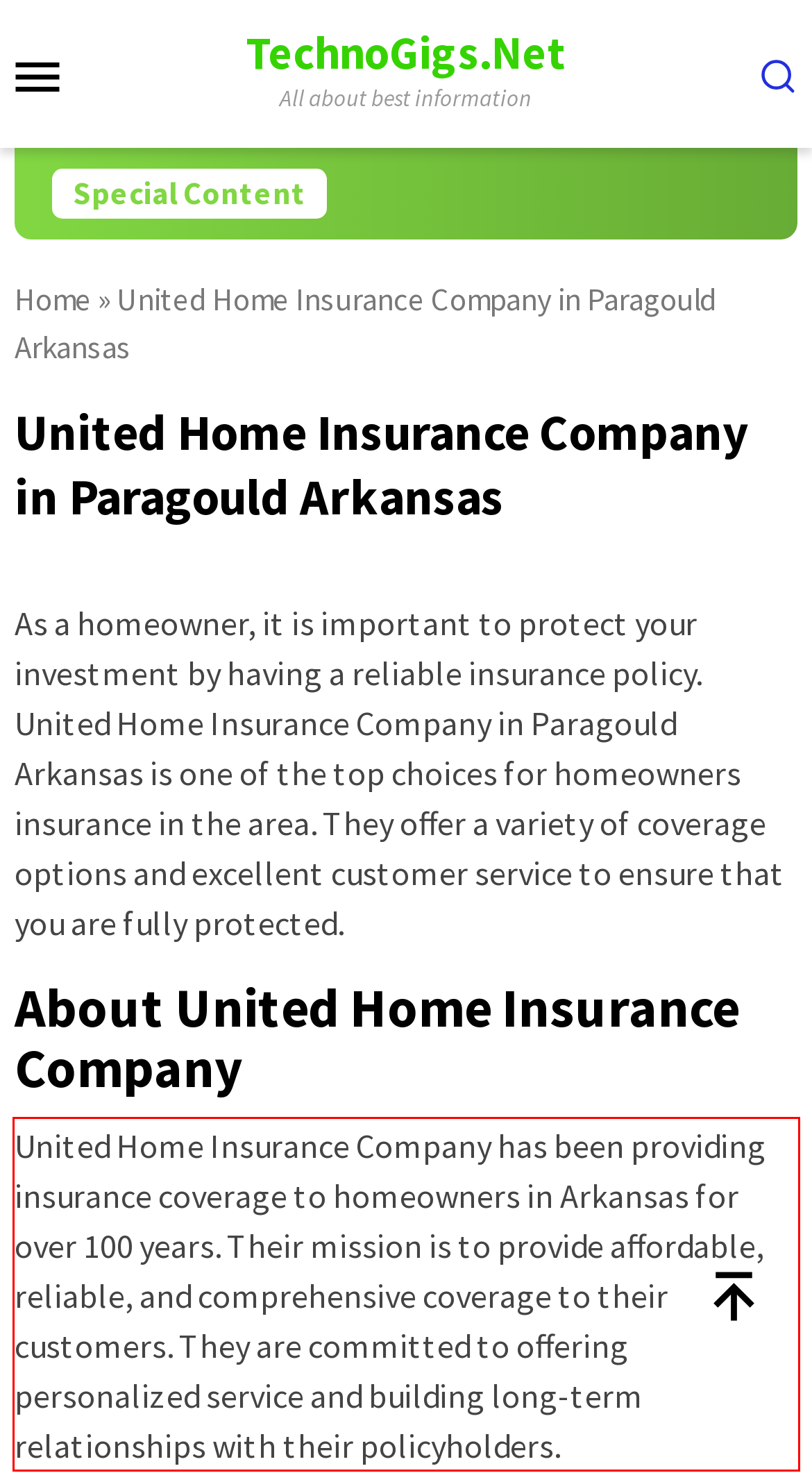You have a webpage screenshot with a red rectangle surrounding a UI element. Extract the text content from within this red bounding box.

United Home Insurance Company has been providing insurance coverage to homeowners in Arkansas for over 100 years. Their mission is to provide affordable, reliable, and comprehensive coverage to their customers. They are committed to offering personalized service and building long-term relationships with their policyholders.